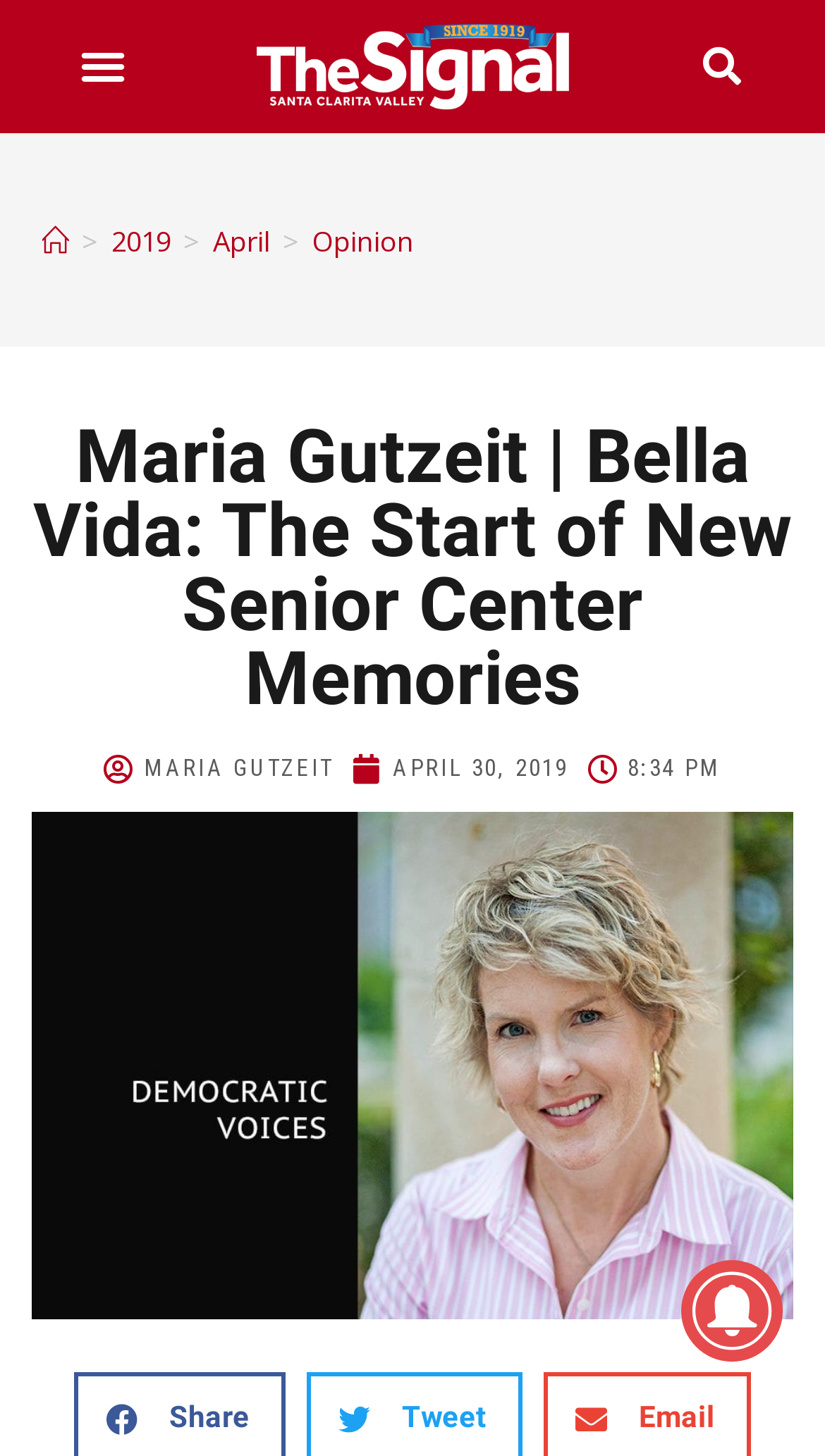Describe the webpage in detail, including text, images, and layout.

The webpage appears to be an article or blog post about Bella Vida, a senior center. At the top left corner, there is a menu toggle button. Next to it, there is a link, and on the right side, there is a search bar with a search button. 

Below the top section, there is a header area that spans the entire width of the page. Within this header, there is a navigation section with breadcrumbs, which includes links to "Home", "2019", "April", and "Opinion". 

The main content of the page starts with a large heading that reads "Maria Gutzeit | Bella Vida: The Start of New Senior Center Memories". Below the heading, there is a link to the author's name, "MARIA GUTZEIT". 

On the same level as the author's name, there are two time elements, one showing the date "APRIL 30, 2019" and the other showing the time "8:34 PM". 

The main content area also features a large figure or image that takes up most of the width of the page. At the bottom of the figure, there are two static text elements, "Tweet" and "Email", which are likely social media sharing buttons. 

Finally, at the very bottom of the page, there is a small image, likely a logo or icon.